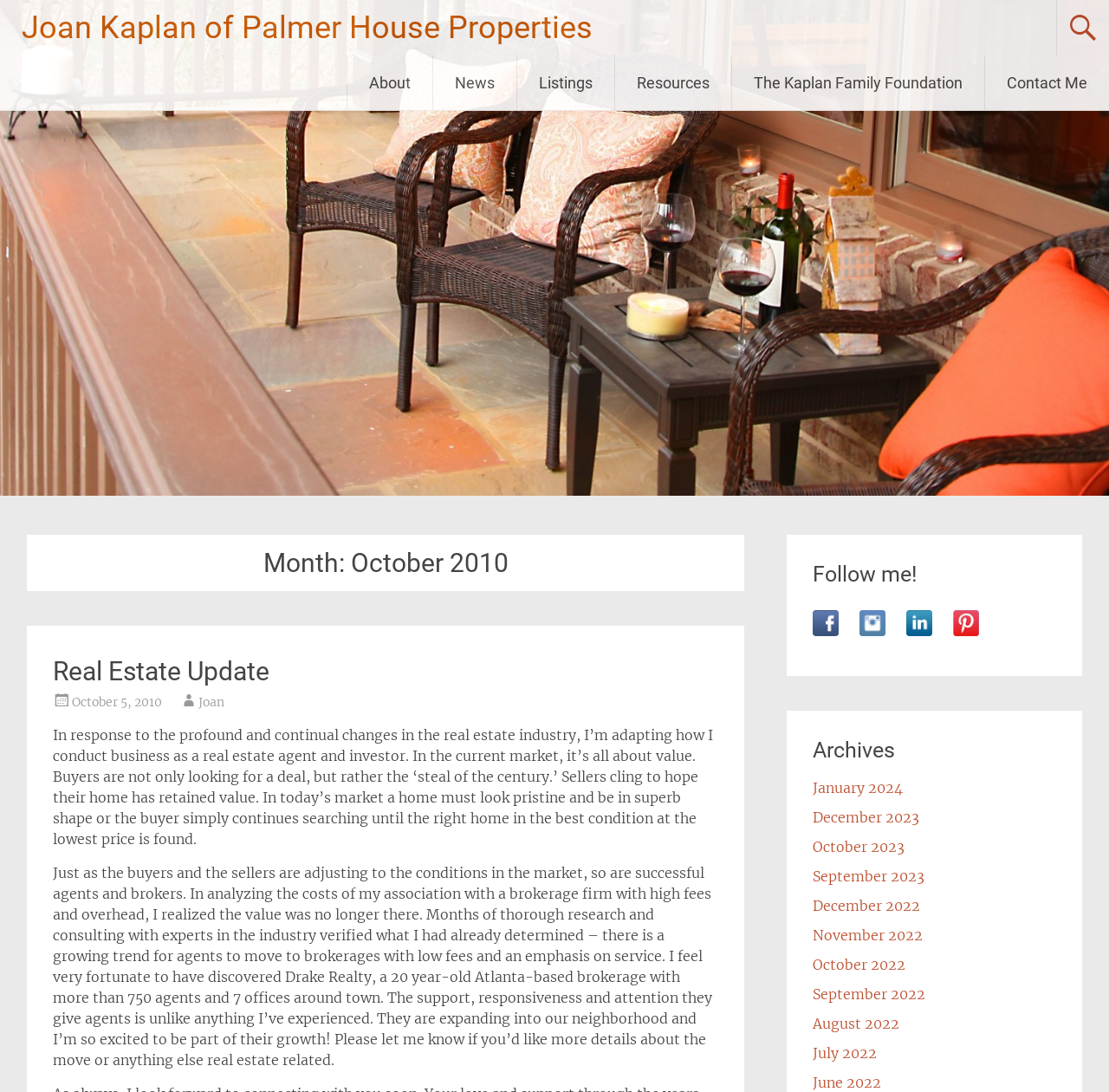Give a short answer to this question using one word or a phrase:
What is the month and year of the real estate update?

October 2010